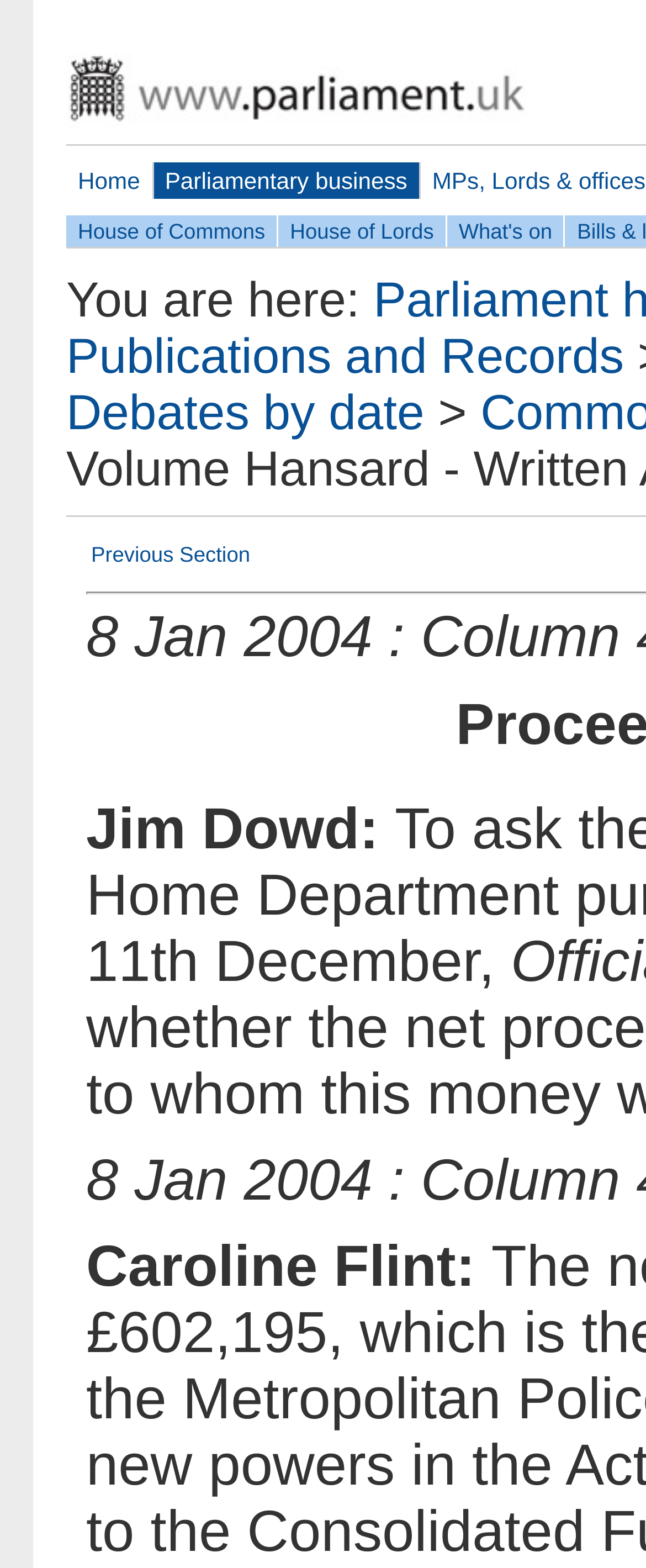Summarize the webpage with intricate details.

The webpage is about the House of Commons Hansard Written Answers for January 8, 2004, part 9. At the top, there are several links, including "Home", "Parliamentary business", "House of Commons", "House of Lords", and "What's on", which are positioned horizontally across the page. Below these links, there is a text "You are here:".

On the left side of the page, there is a link "Publications and Records" with a nested link "Previous Section" inside a table cell. The "Previous Section" link is positioned slightly to the right of the "Publications and Records" link.

Further down the page, there are two blocks of text, one with the name "Jim Dowd:" and another with the name "Caroline Flint:". These blocks of text are positioned vertically, with "Jim Dowd:" above "Caroline Flint:".